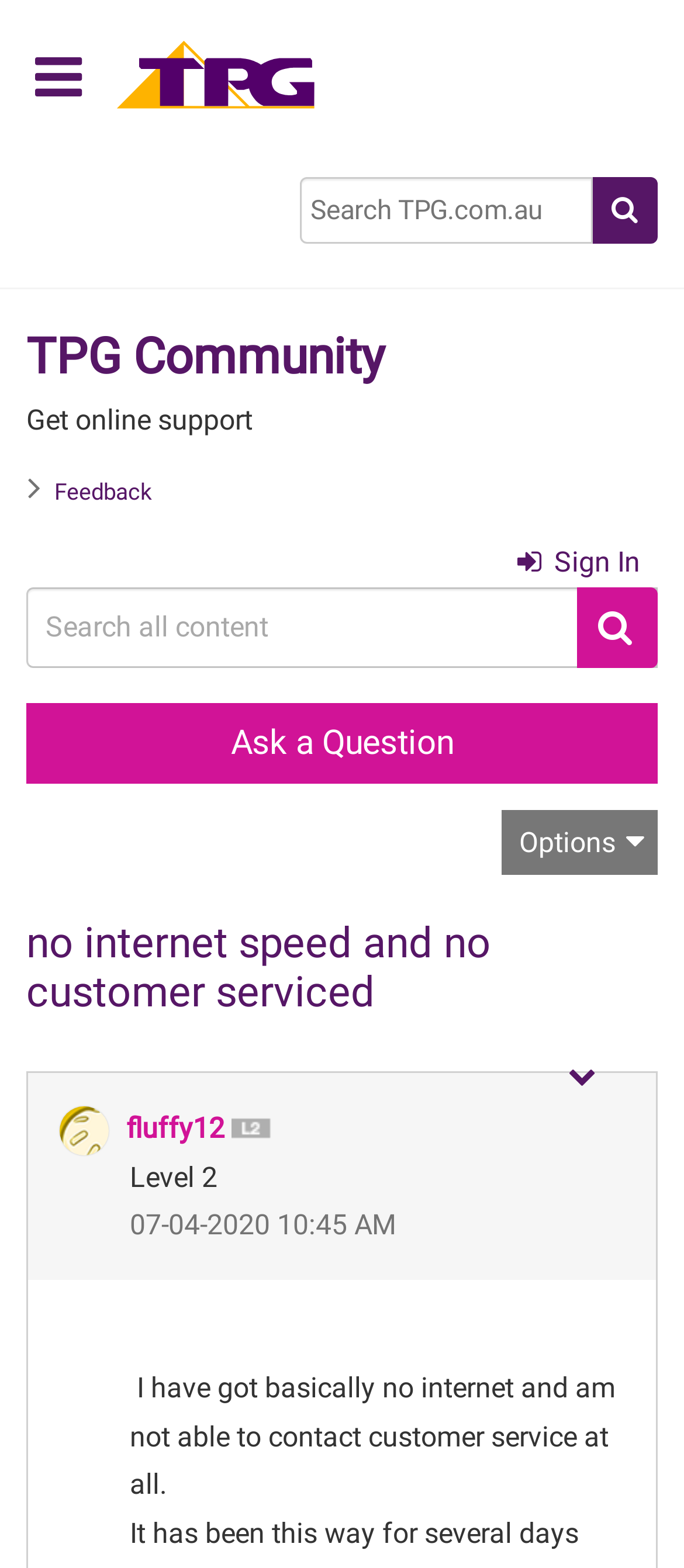What is the date of the post?
Based on the image content, provide your answer in one word or a short phrase.

07-04-2020